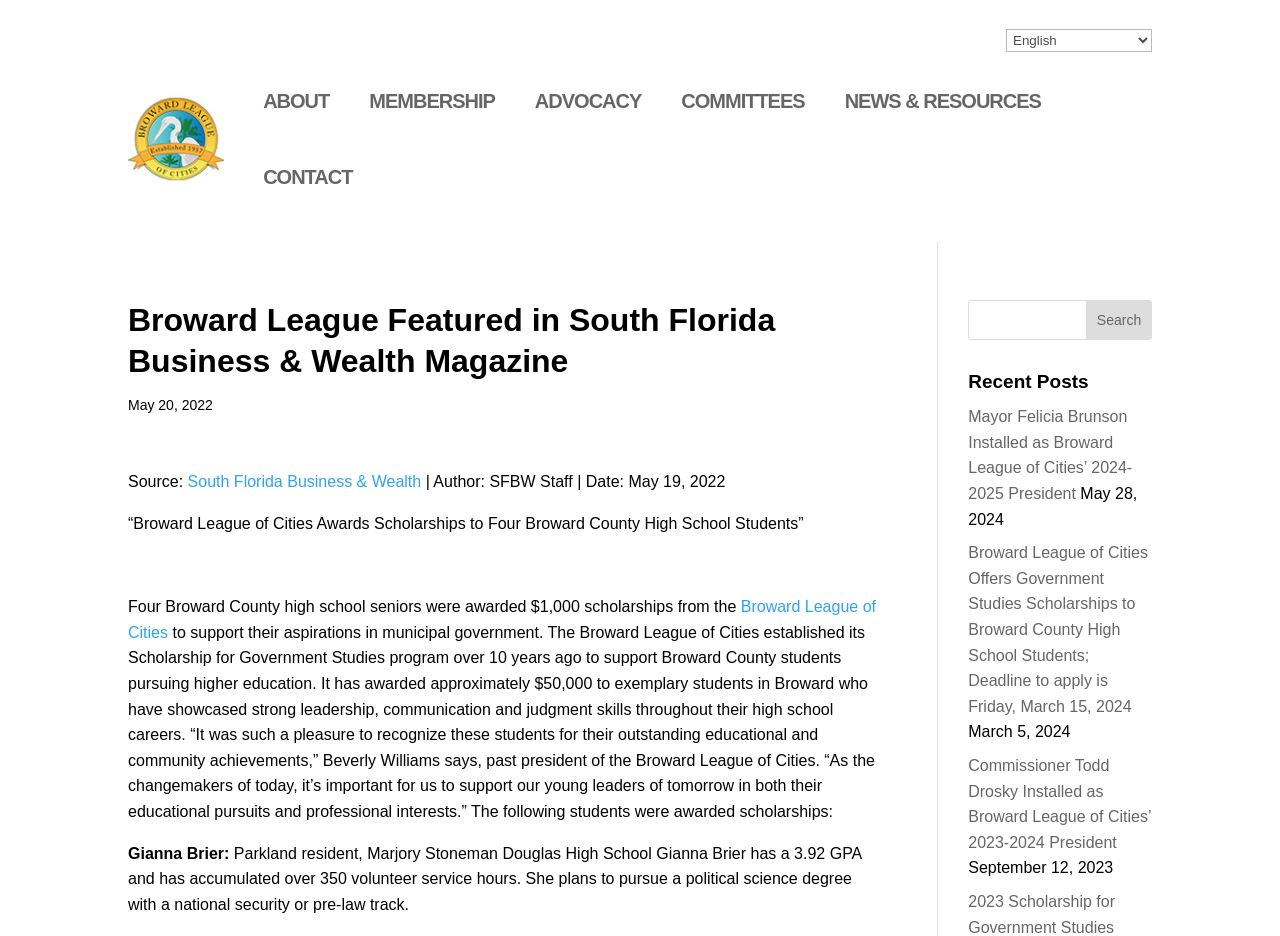What is the name of the magazine that featured the Broward League of Cities?
Give a detailed explanation using the information visible in the image.

The answer can be found in the article text, which states 'Broward League Featured in South Florida Business & Wealth Magazine'.